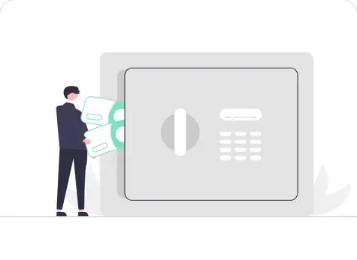What is the design style of the safe?
Please describe in detail the information shown in the image to answer the question.

The safe in the illustration features a prominent circular lock and a keypad for secure access, and its overall design aesthetic is described as minimalist, suggesting a focus on simplicity and functionality.